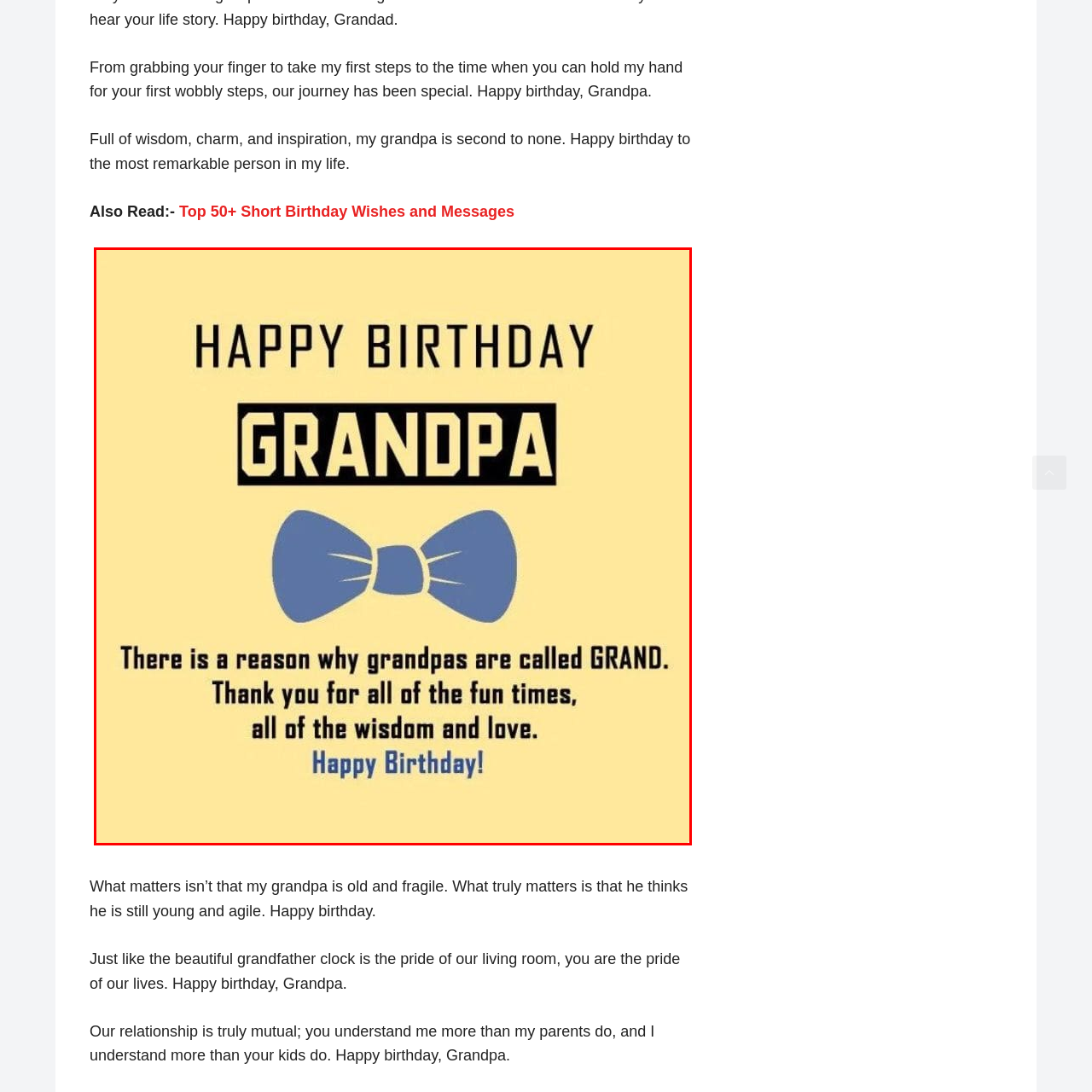What is the design element that adds a playful touch to the theme? Focus on the image highlighted by the red bounding box and respond with a single word or a brief phrase.

Bow tie illustration